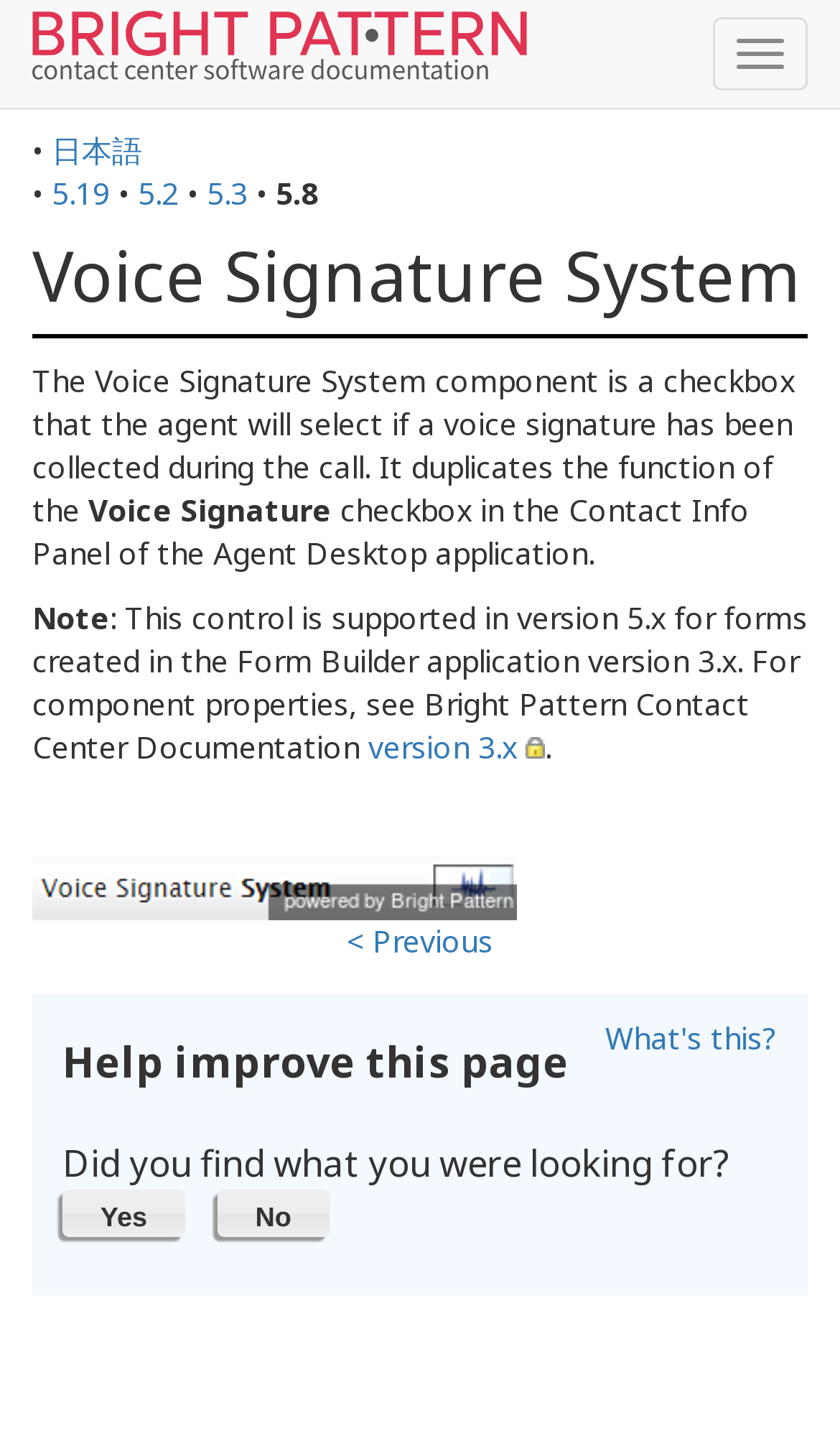What is the main heading of this webpage? Please extract and provide it.

Voice Signature System